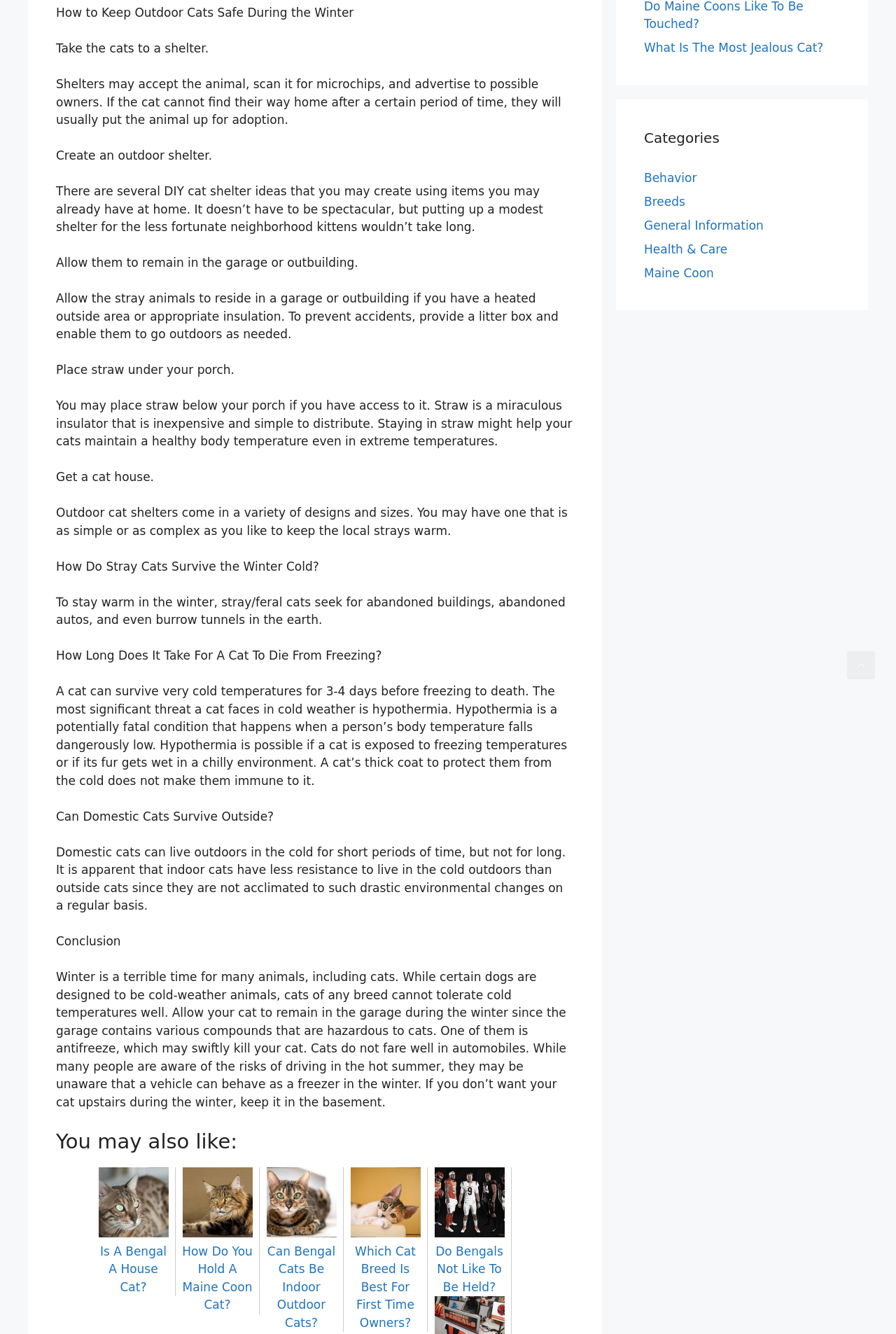Could you find the bounding box coordinates of the clickable area to complete this instruction: "Click on 'What Is The Most Jealous Cat?'"?

[0.719, 0.03, 0.919, 0.041]